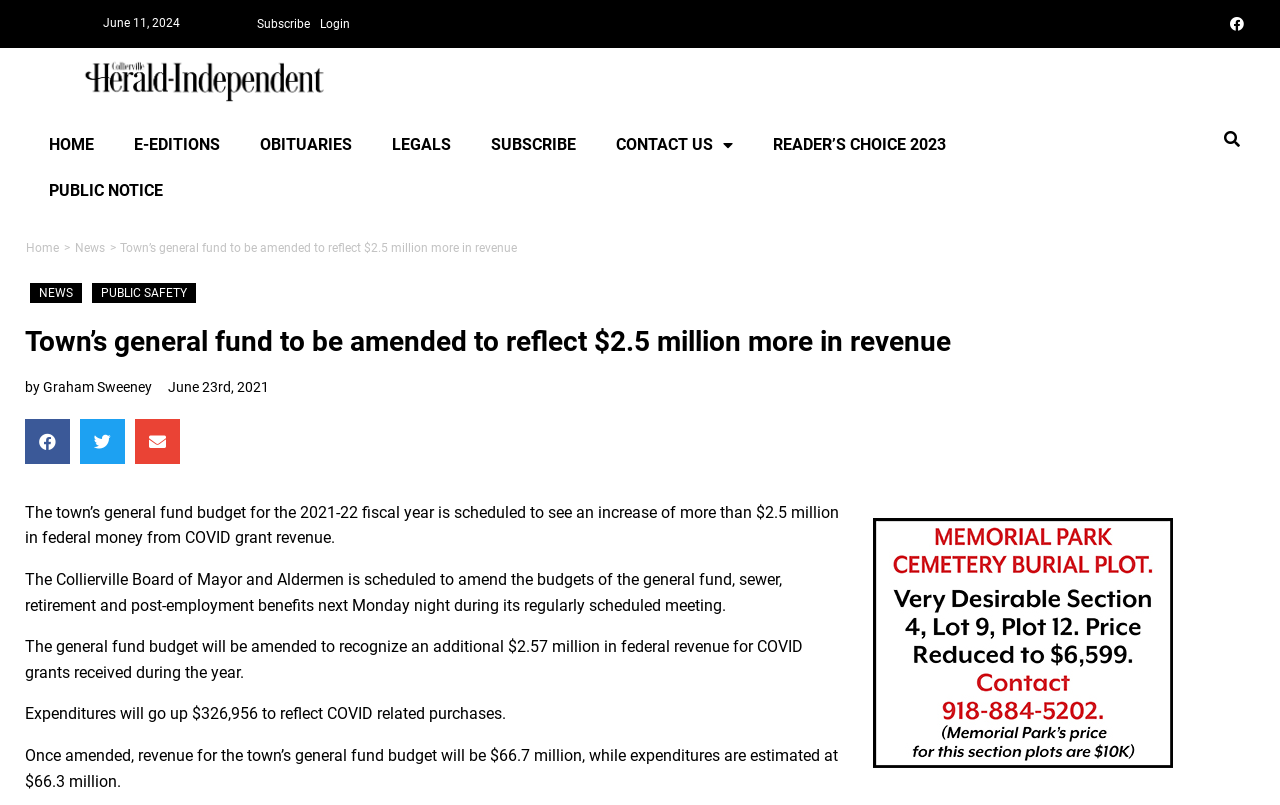Illustrate the webpage's structure and main components comprehensively.

The webpage appears to be a news article from the Collierville Herald-Independent. At the top, there is a date "June 11, 2024" and a set of links for subscription, login, and social media. Below that, there is a navigation menu with links to different sections of the website, including "HOME", "E-EDITIONS", "OBITUARIES", and more.

On the left side, there is a secondary navigation menu with links to "Home", "News", and other categories. The main article title "Town’s general fund to be amended to reflect $2.5 million more in revenue" is prominently displayed, followed by the author's name "by Graham Sweeney" and the publication date "June 23rd, 2021".

The article itself is divided into several paragraphs, describing the town's general fund budget and its increase due to COVID grant revenue. There are five paragraphs in total, with the text explaining the budget amendments, revenue, and expenditures.

On the right side, there are three buttons to share the article on Facebook, Twitter, and email. At the bottom of the page, there is a search bar with a "Search" button. Overall, the webpage has a clean and organized layout, making it easy to read and navigate.